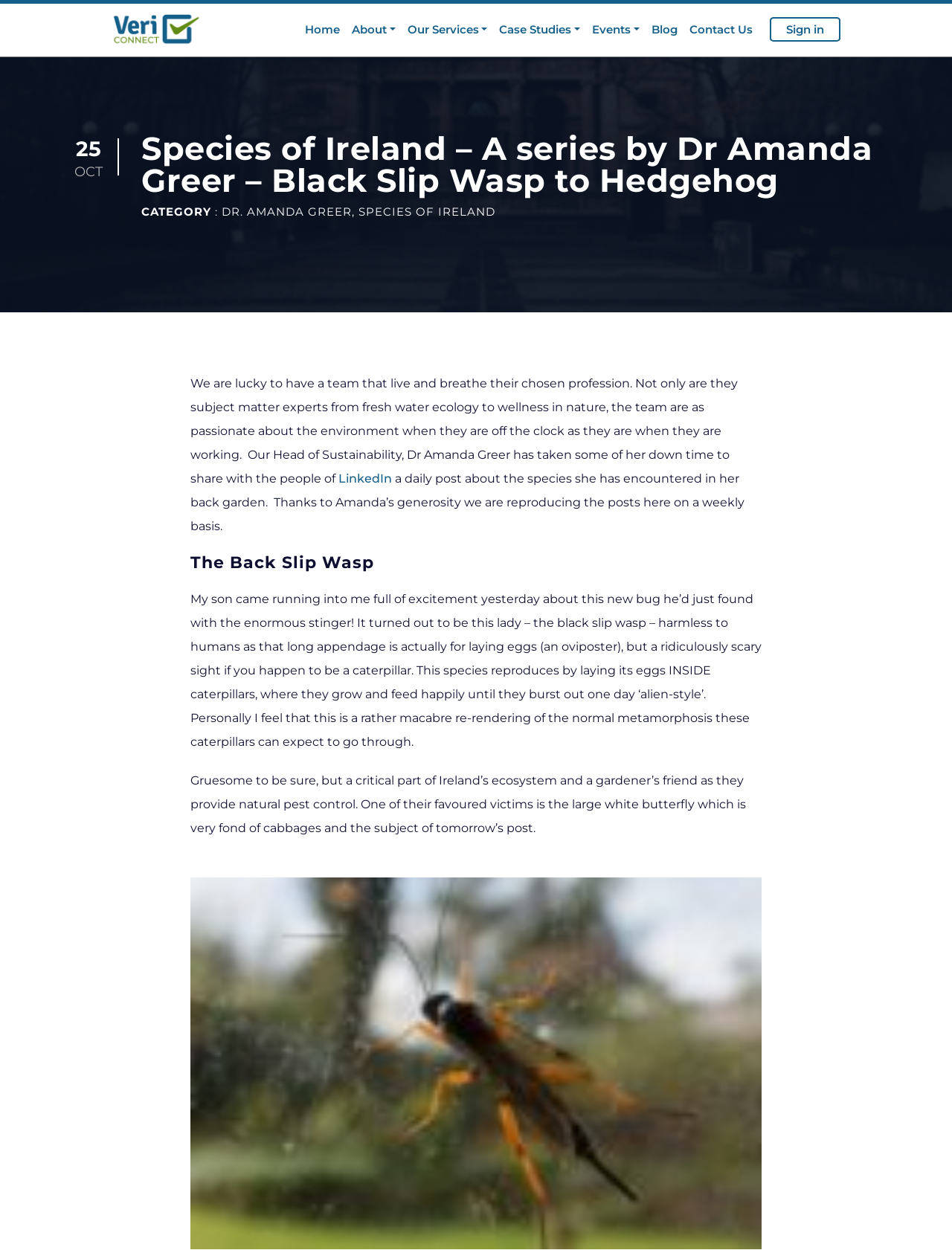Ascertain the bounding box coordinates for the UI element detailed here: "parent_node: Home". The coordinates should be provided as [left, top, right, bottom] with each value being a float between 0 and 1.

[0.117, 0.006, 0.211, 0.042]